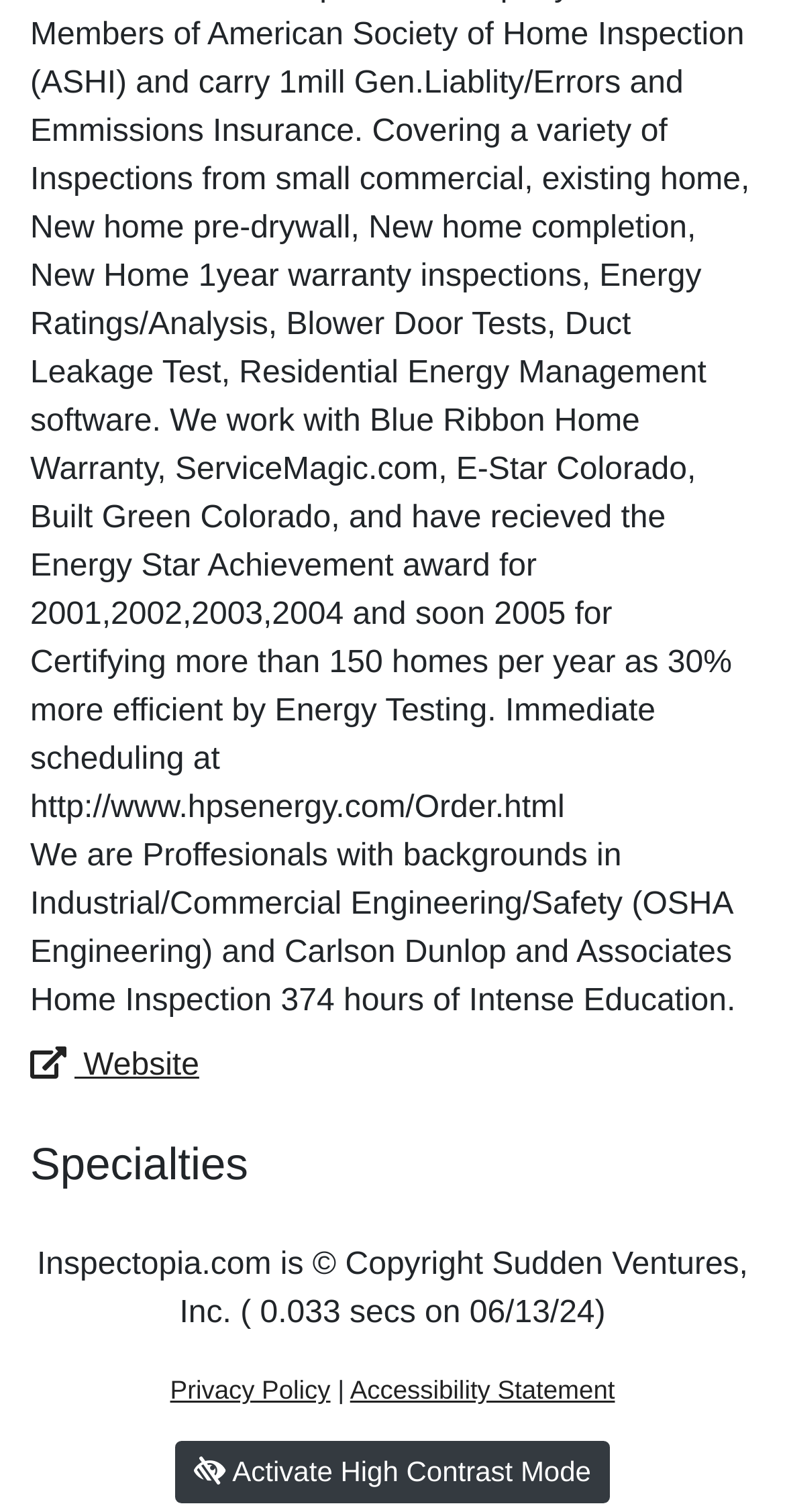Using the description: "Accessibility Statement", determine the UI element's bounding box coordinates. Ensure the coordinates are in the format of four float numbers between 0 and 1, i.e., [left, top, right, bottom].

[0.446, 0.909, 0.783, 0.929]